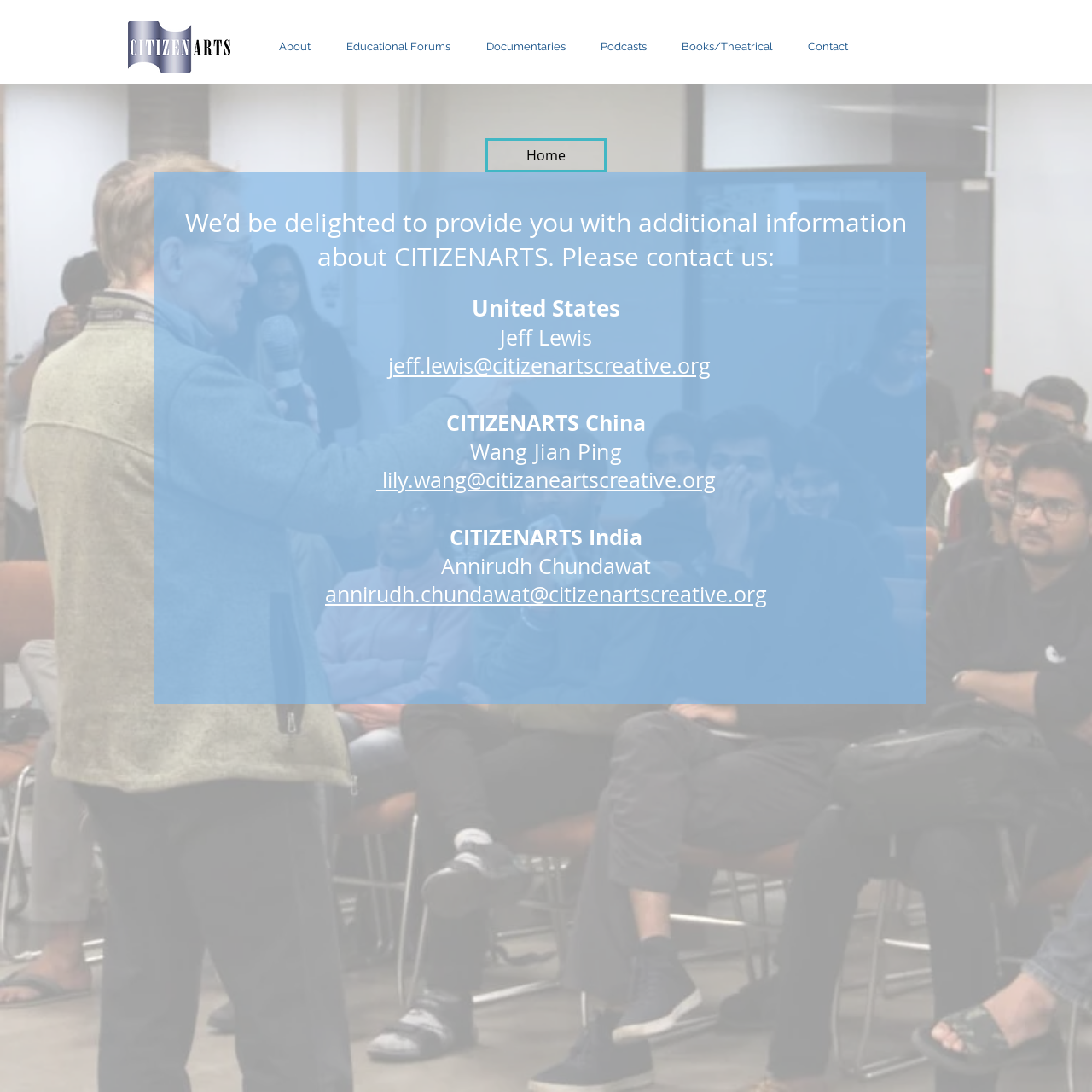What is the purpose of the contact page?
Please respond to the question with as much detail as possible.

The purpose of the contact page is to provide additional information about CITIZENARTS, as stated in the introductory text on the page, which says 'We’d be delighted to provide you with additional information about CITIZENARTS. Please contact us:'.